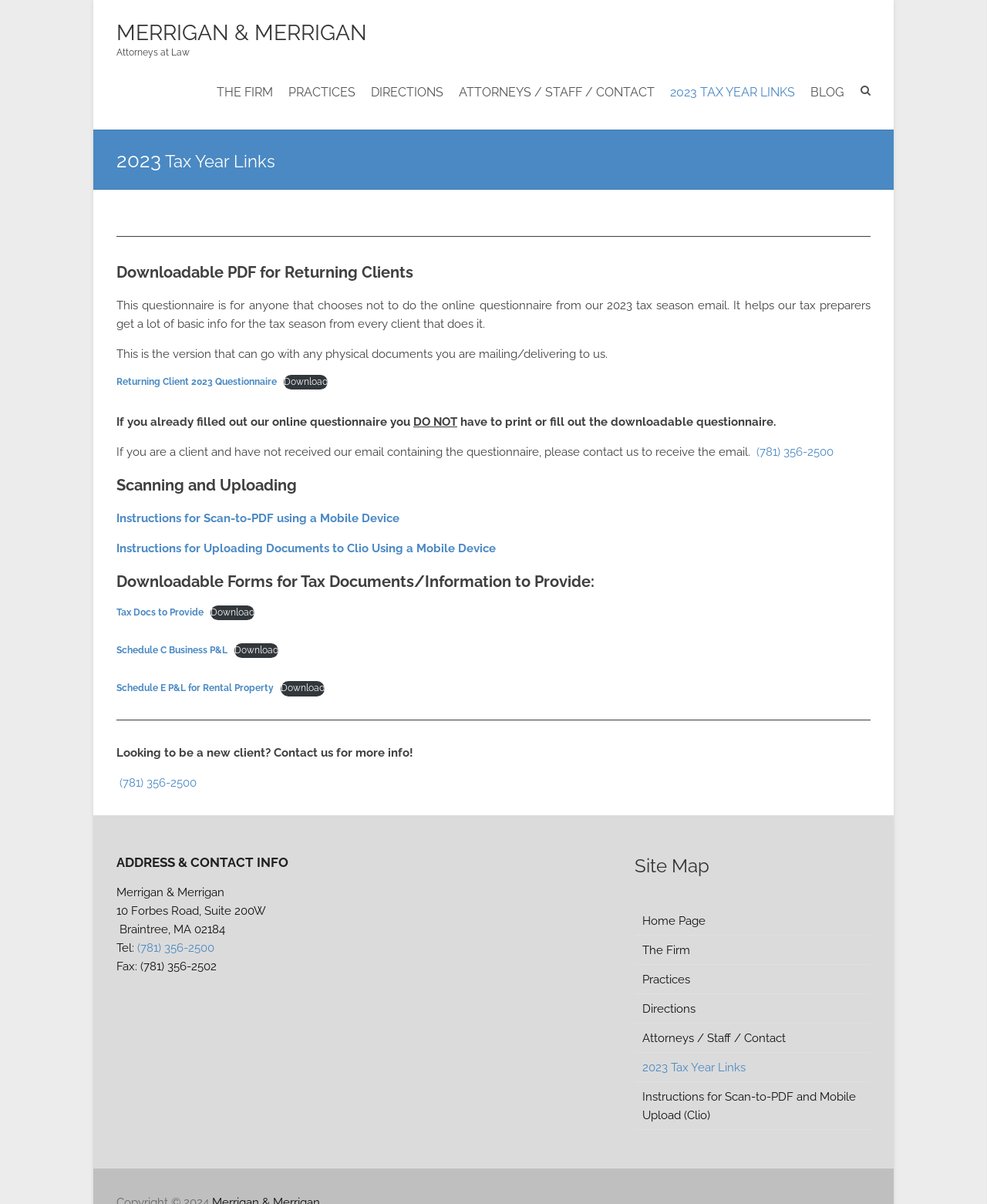Using the element description: "Schedule C Business P&L", determine the bounding box coordinates. The coordinates should be in the format [left, top, right, bottom], with values between 0 and 1.

[0.118, 0.536, 0.23, 0.545]